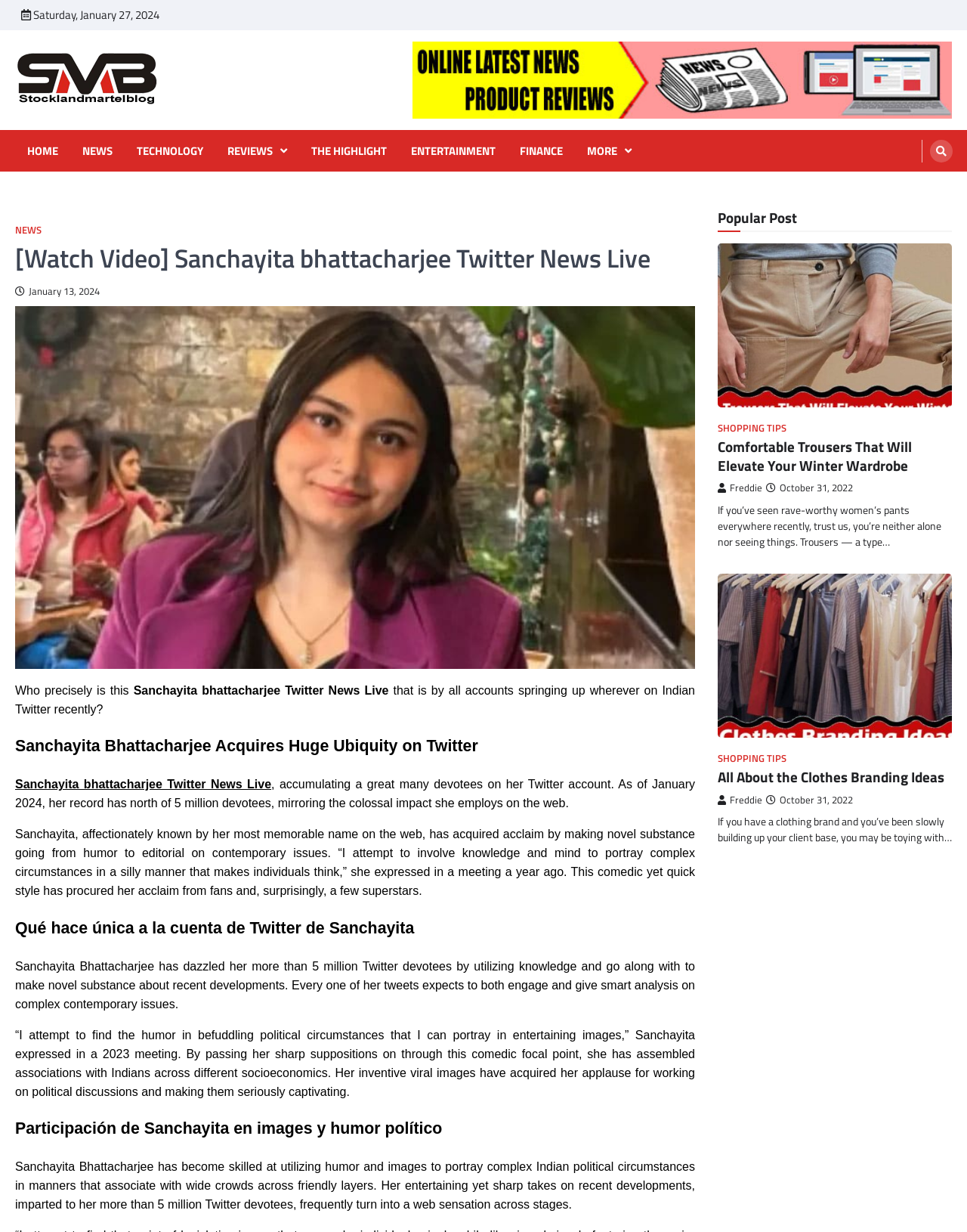Respond to the question below with a concise word or phrase:
What is the date displayed on the webpage?

Saturday, January 27, 2024